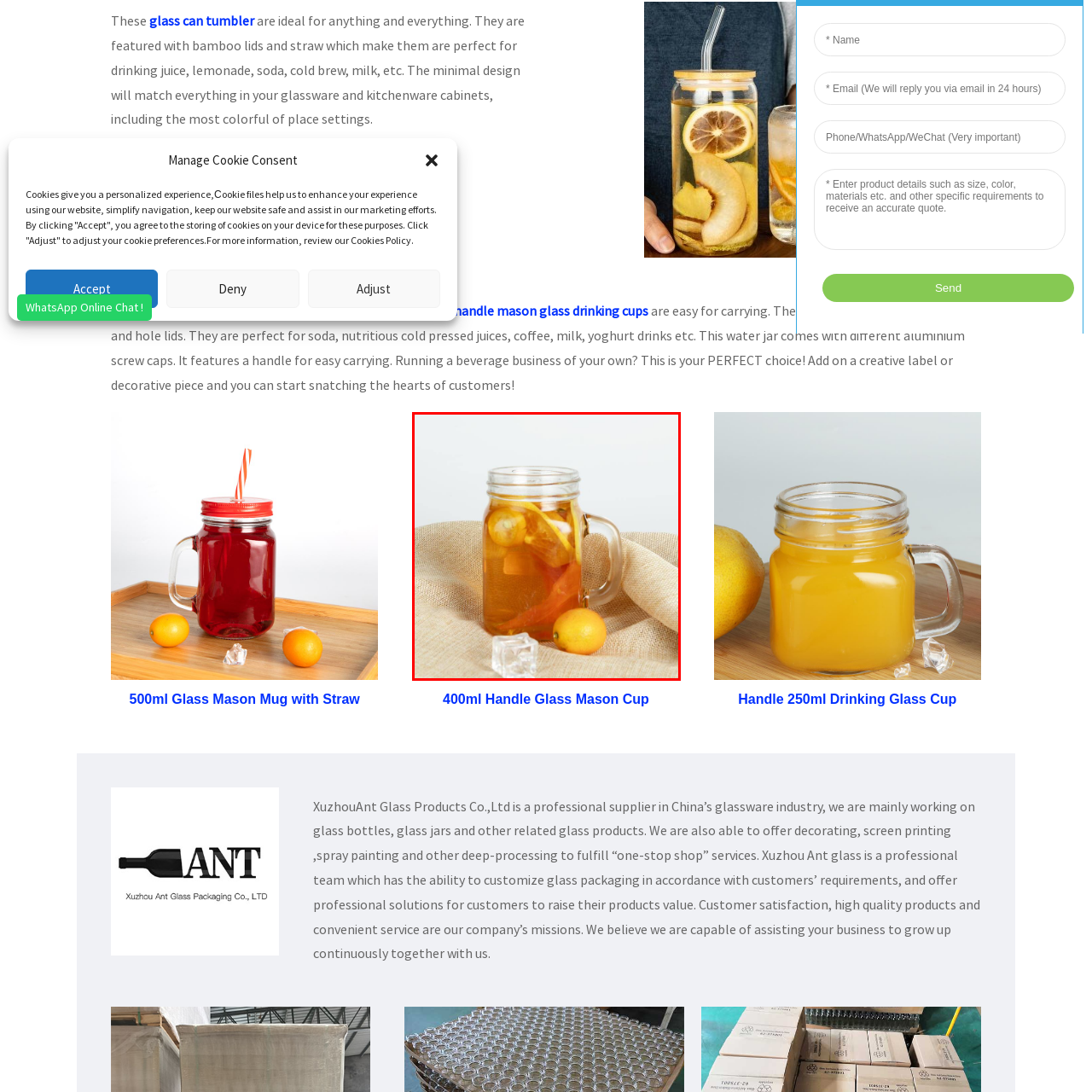Check the image inside the red boundary and briefly answer: What type of fruit is possibly present in the drink?

Kumquat